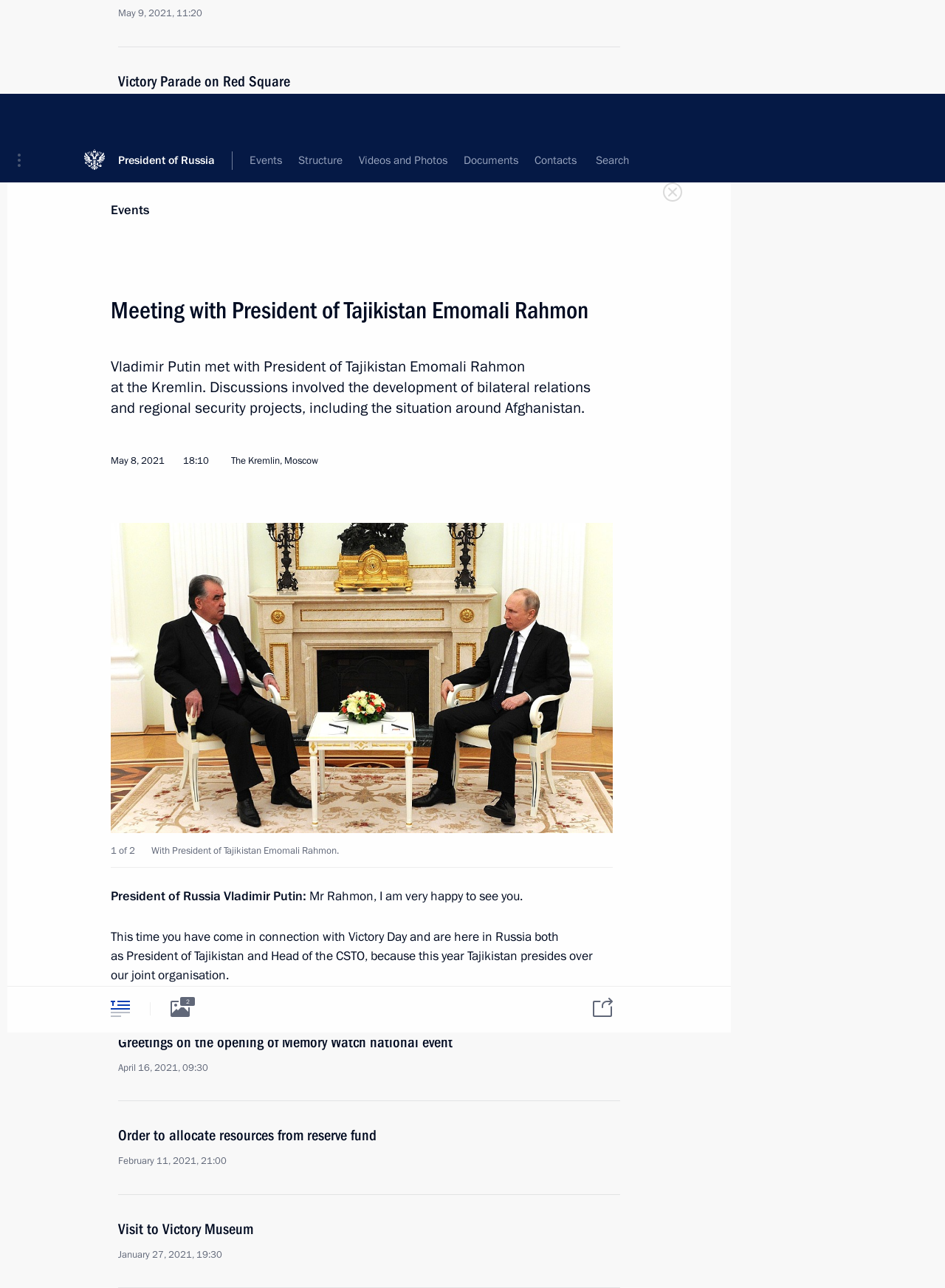Locate the bounding box coordinates of the item that should be clicked to fulfill the instruction: "Go to the 'President of Russia' website".

[0.266, 0.706, 0.391, 0.726]